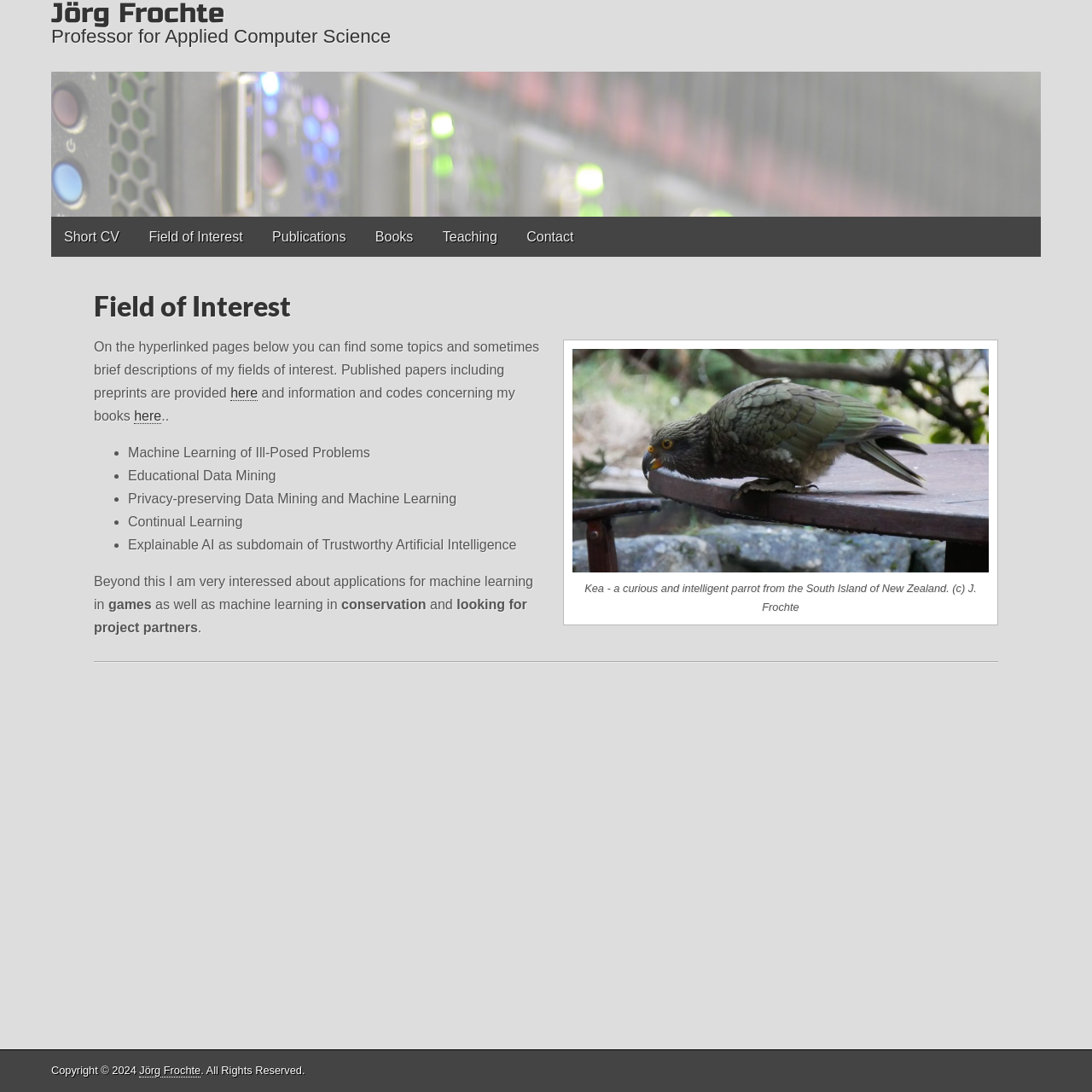Please determine the bounding box coordinates of the element to click on in order to accomplish the following task: "Read the 'Publications' page". Ensure the coordinates are four float numbers ranging from 0 to 1, i.e., [left, top, right, bottom].

[0.238, 0.199, 0.328, 0.235]